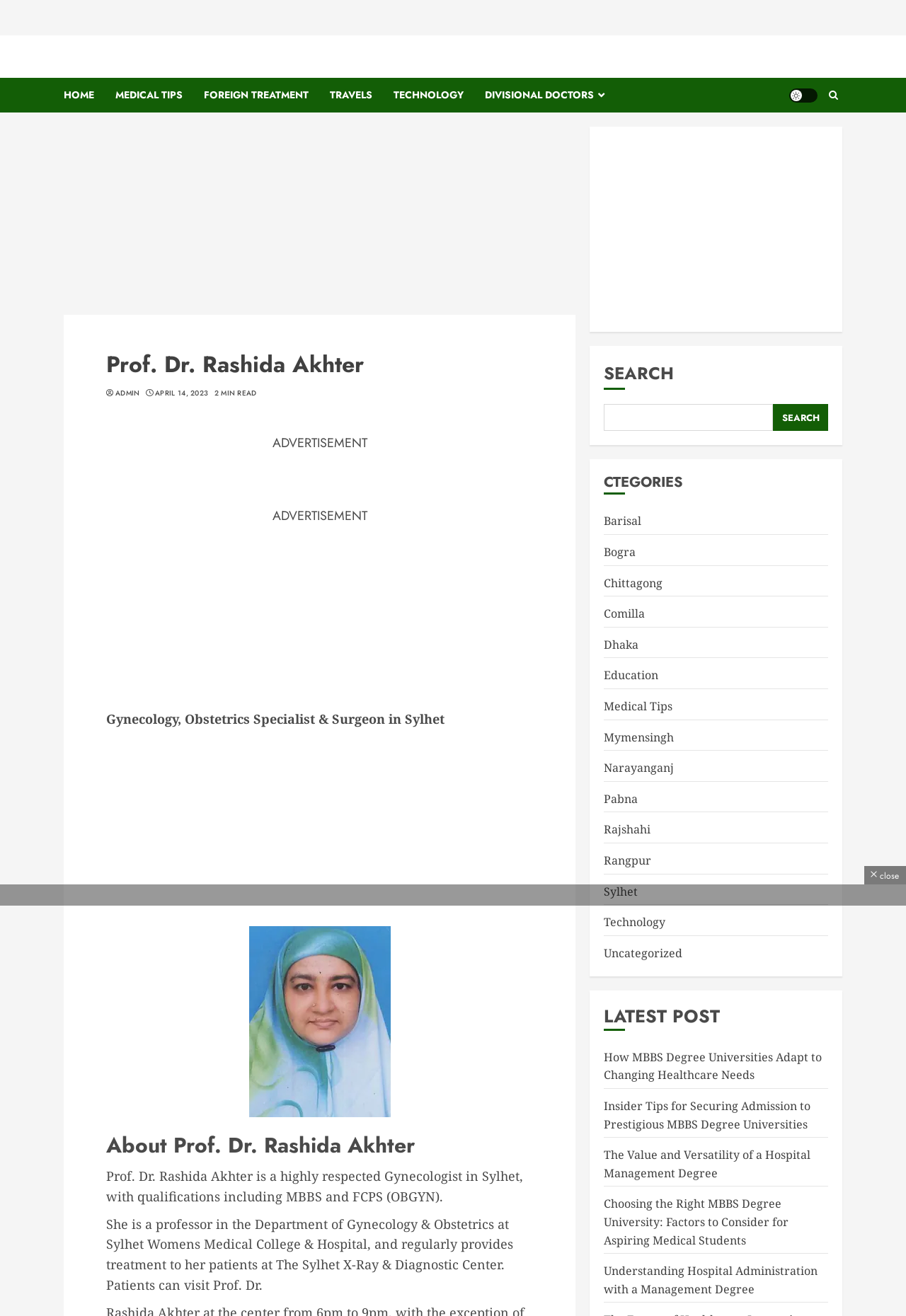Given the following UI element description: "Light/Dark Button", find the bounding box coordinates in the webpage screenshot.

[0.871, 0.067, 0.902, 0.078]